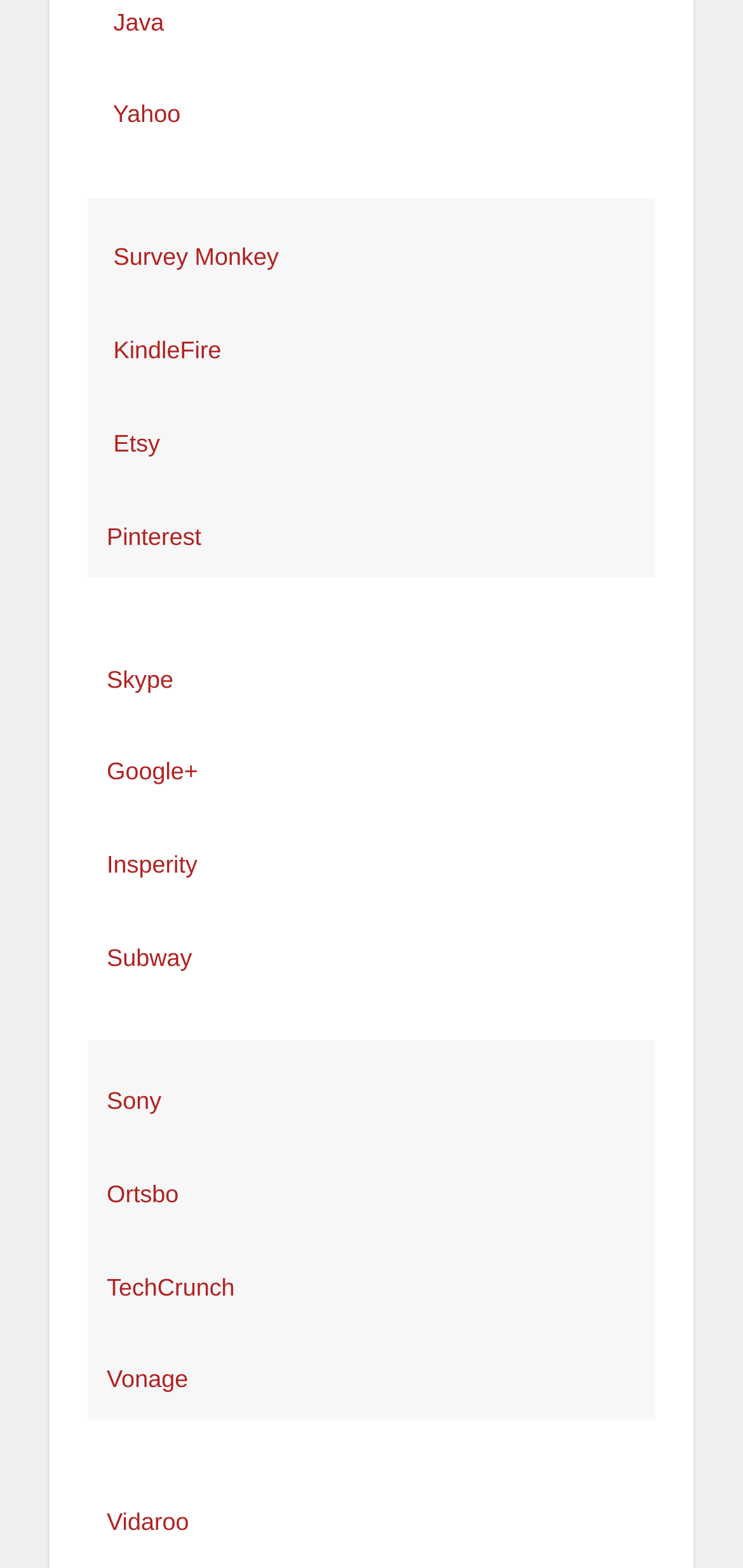Please specify the bounding box coordinates for the clickable region that will help you carry out the instruction: "Check out Pinterest".

[0.144, 0.334, 0.271, 0.351]